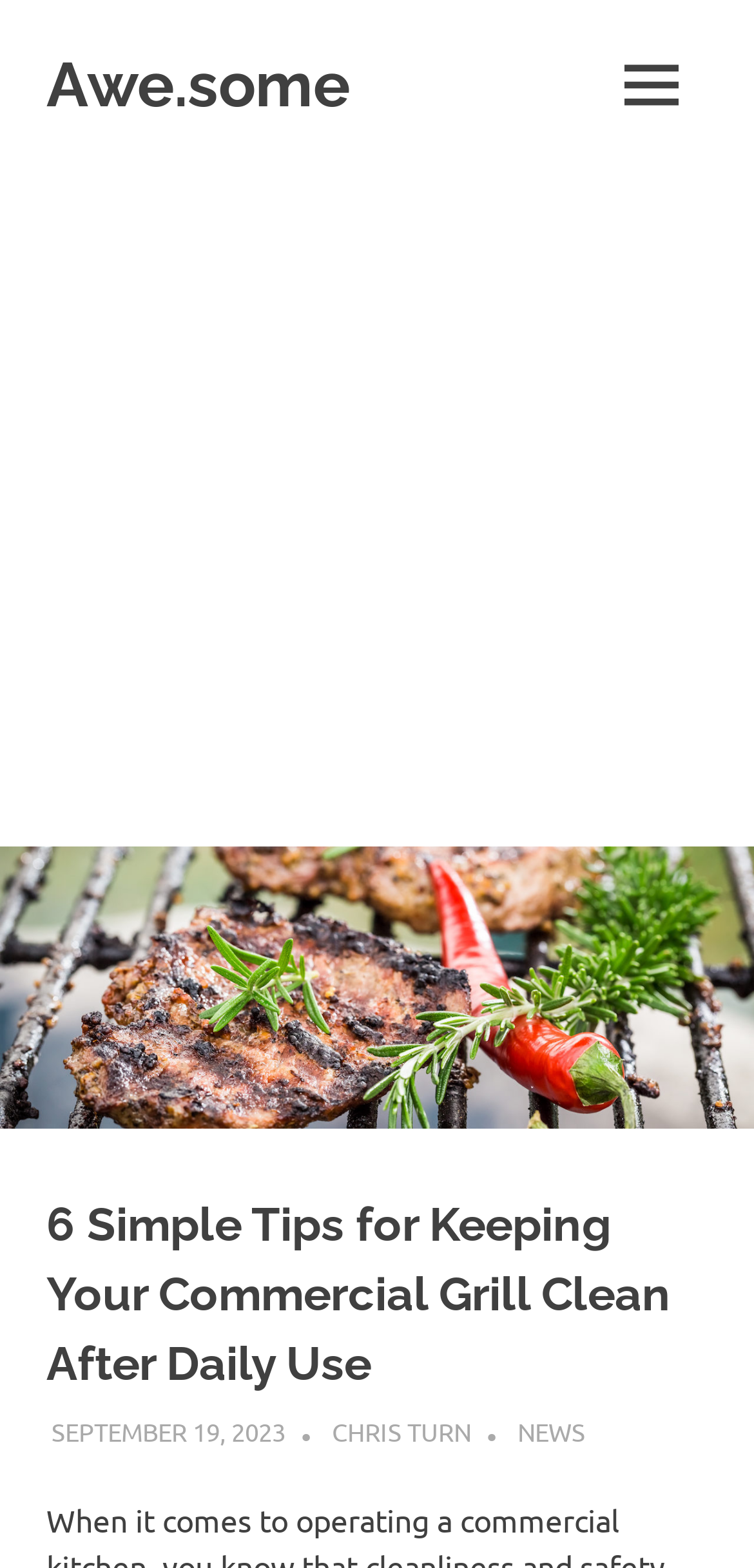Generate a thorough explanation of the webpage's elements.

The webpage appears to be an article about maintaining cleanliness and safety in a commercial kitchen, specifically focusing on keeping a commercial grill clean after daily use. 

At the top left of the page, there is a link to the website "Awe.some" and a static text that reads "Totally awesome marketing articles". To the right of these elements, there is a button labeled "MENU" that controls the primary menu.

Below these top elements, there is a large advertisement iframe that spans the entire width of the page. 

Above the main content area, there is a header section that contains the title of the article, "6 Simple Tips for Keeping Your Commercial Grill Clean After Daily Use", in a large font size. Below the title, there are three links: one indicating the publication date "SEPTEMBER 19, 2023", another with the author's name "CHRIS TURN", and a third link labeled "NEWS".